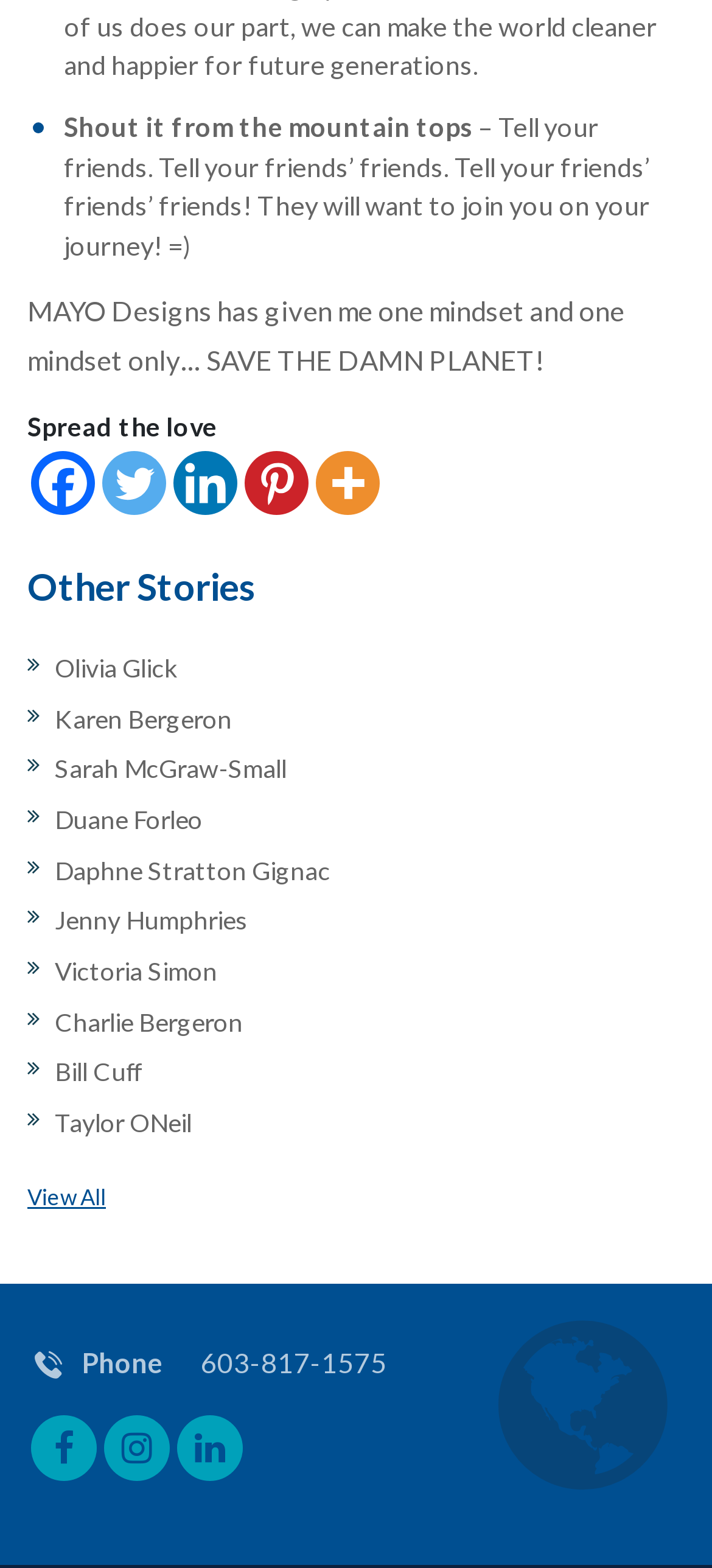Find the bounding box of the web element that fits this description: "aria-label="Facebook" title="Facebook"".

[0.044, 0.288, 0.133, 0.329]